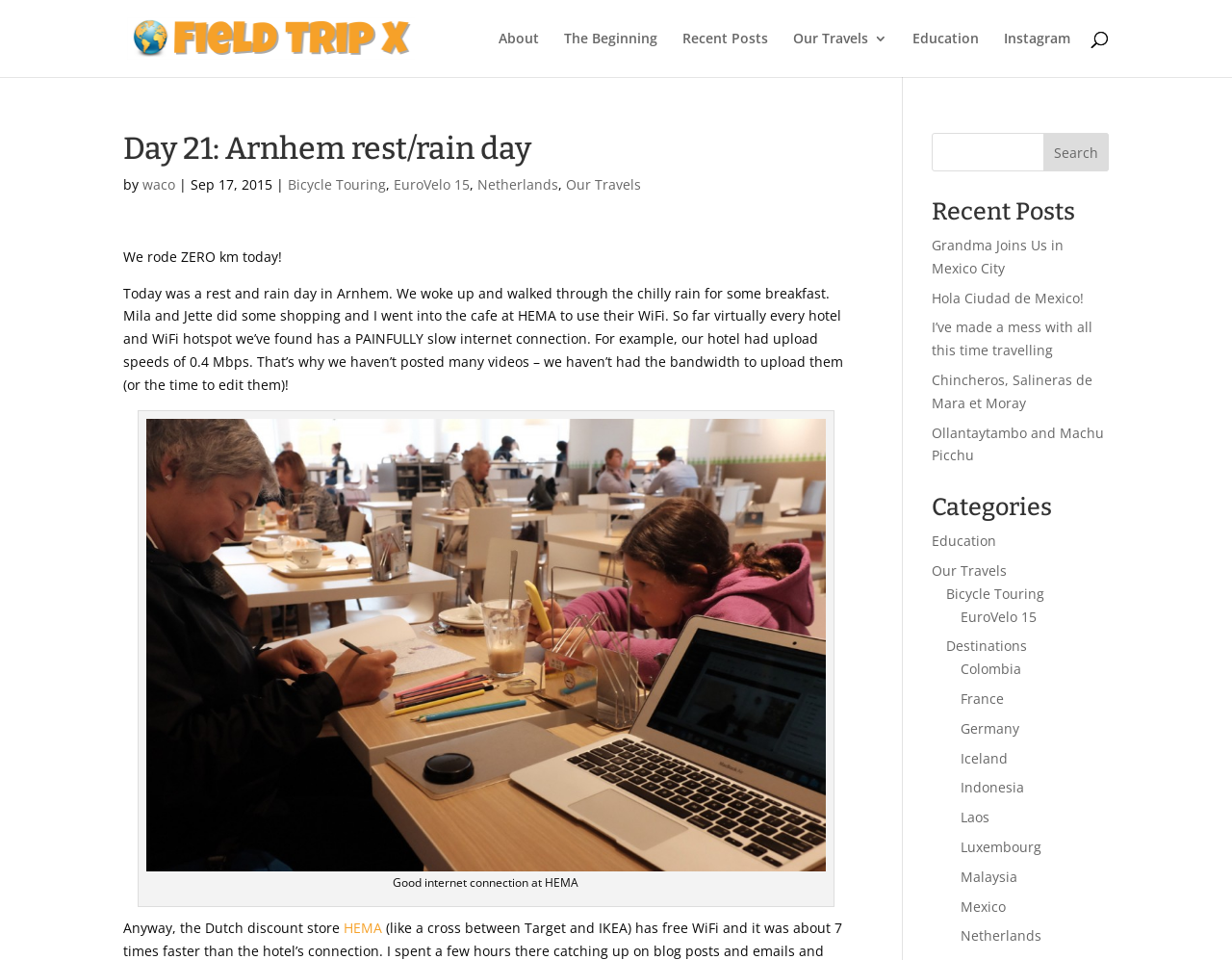What is the name of the author of the current article?
Using the image as a reference, give a one-word or short phrase answer.

waco